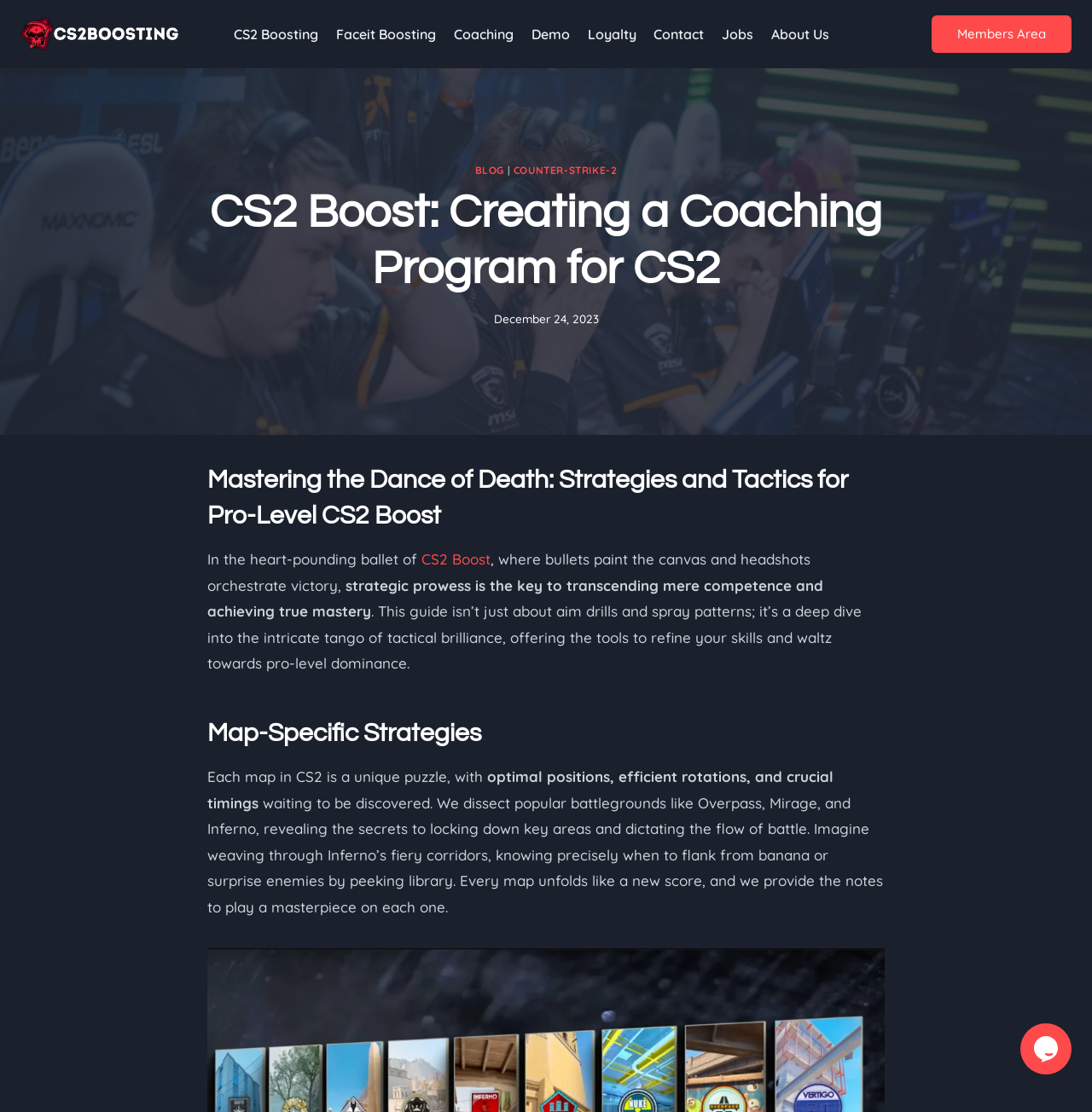Find the bounding box coordinates for the UI element that matches this description: "Faceit Boosting".

[0.3, 0.017, 0.407, 0.044]